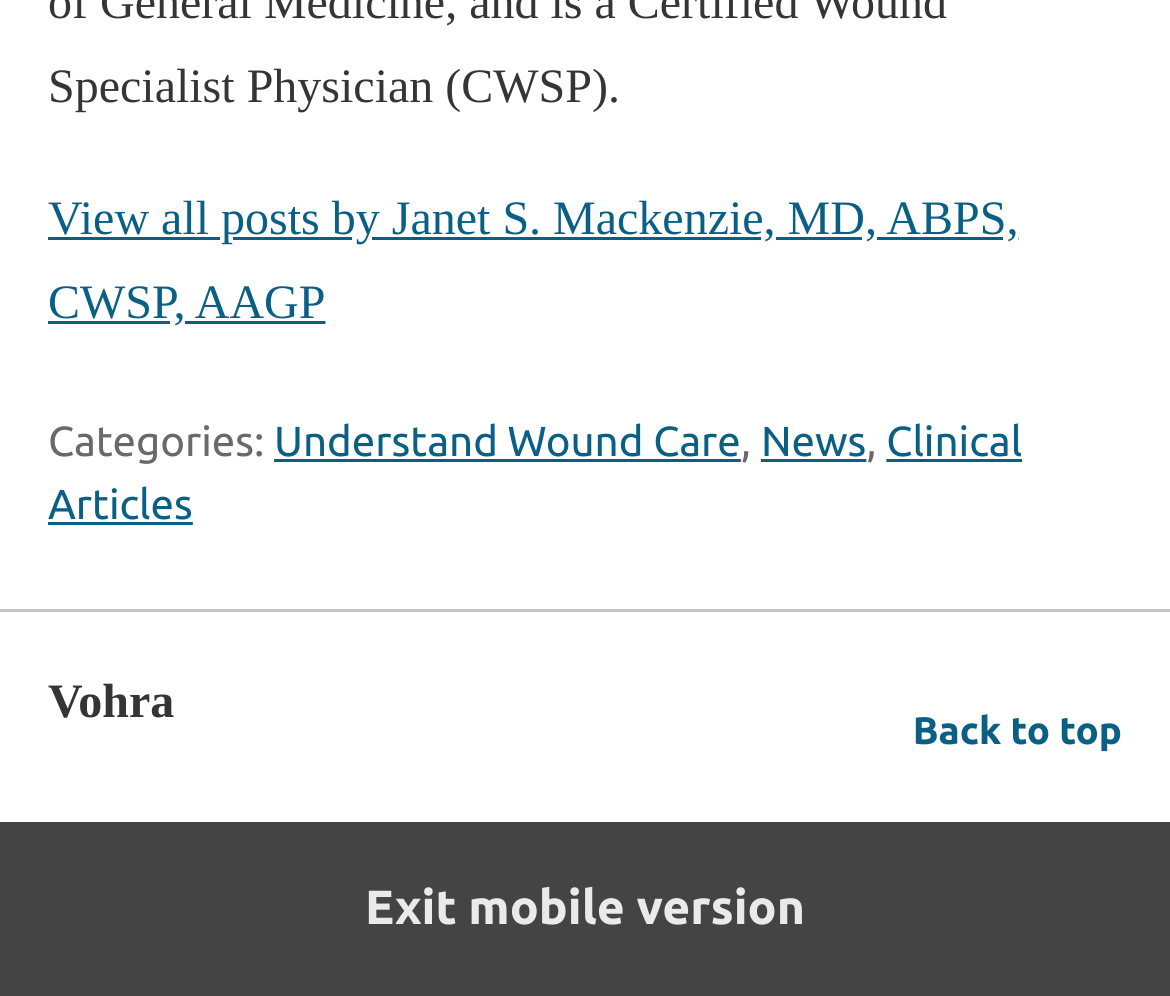Is there a way to go back to the top of the page?
Could you please answer the question thoroughly and with as much detail as possible?

There is a link at the bottom of the page that says 'Back to top'. This suggests that users can click on this link to quickly navigate back to the top of the webpage.